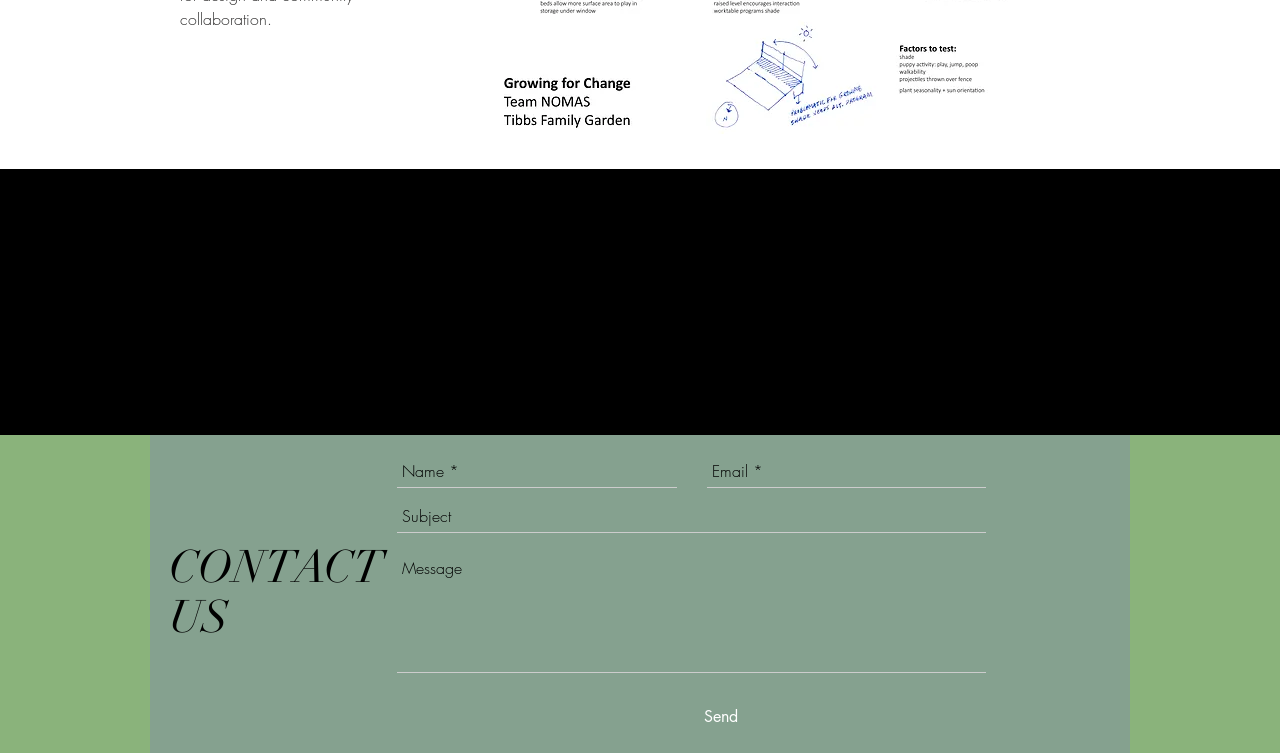How many social media links are available?
Answer the question with just one word or phrase using the image.

2